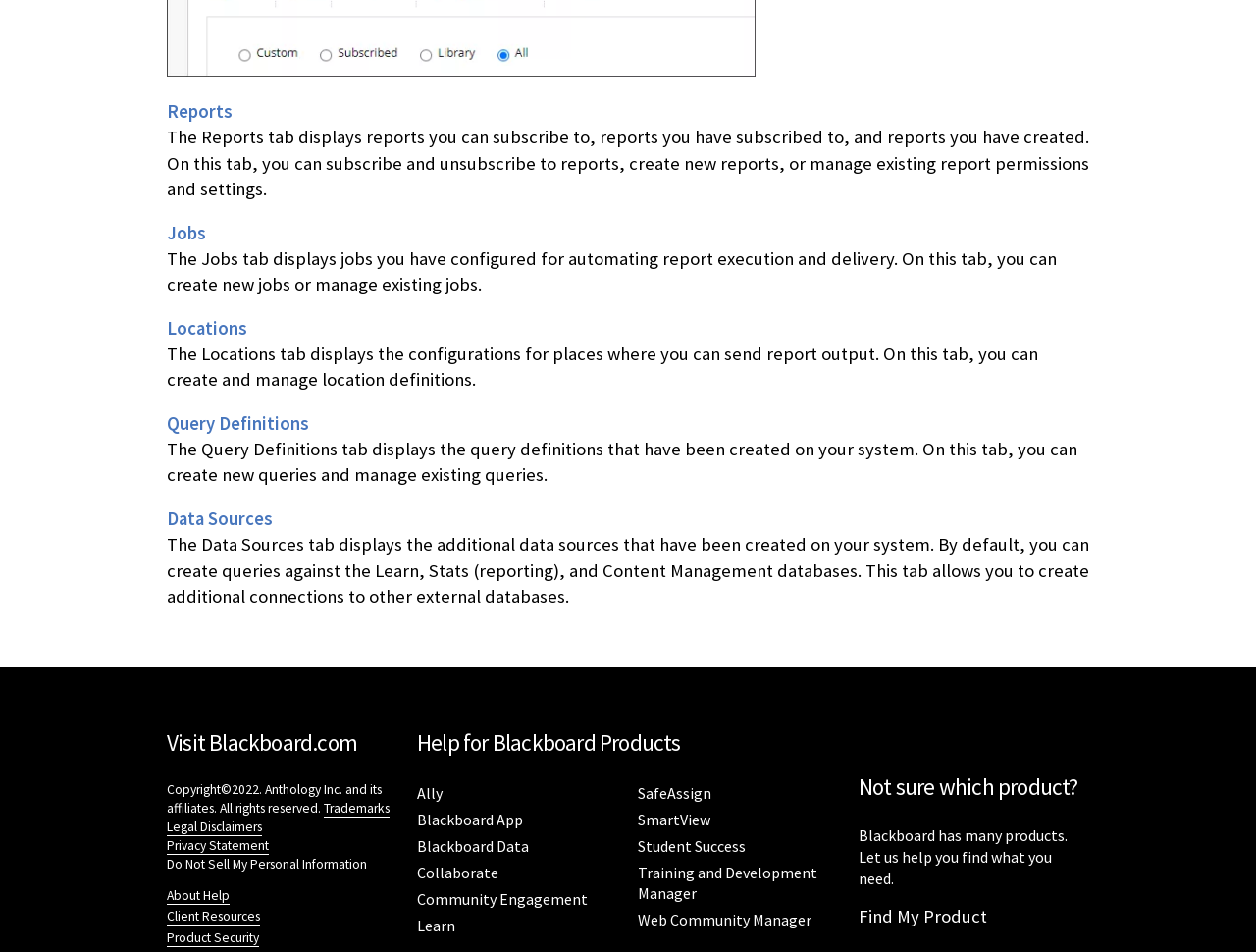Predict the bounding box coordinates for the UI element described as: "Follow". The coordinates should be four float numbers between 0 and 1, presented as [left, top, right, bottom].

None